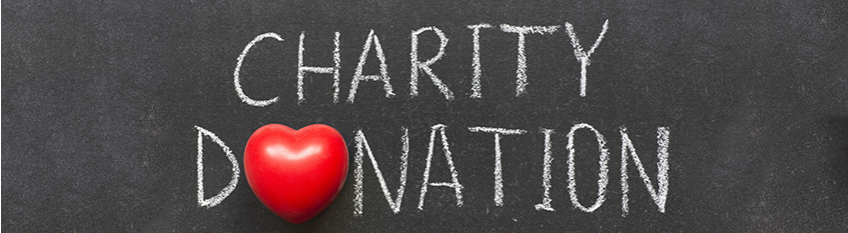Respond with a single word or phrase to the following question:
What is the theme associated with charitable giving?

Love and generosity